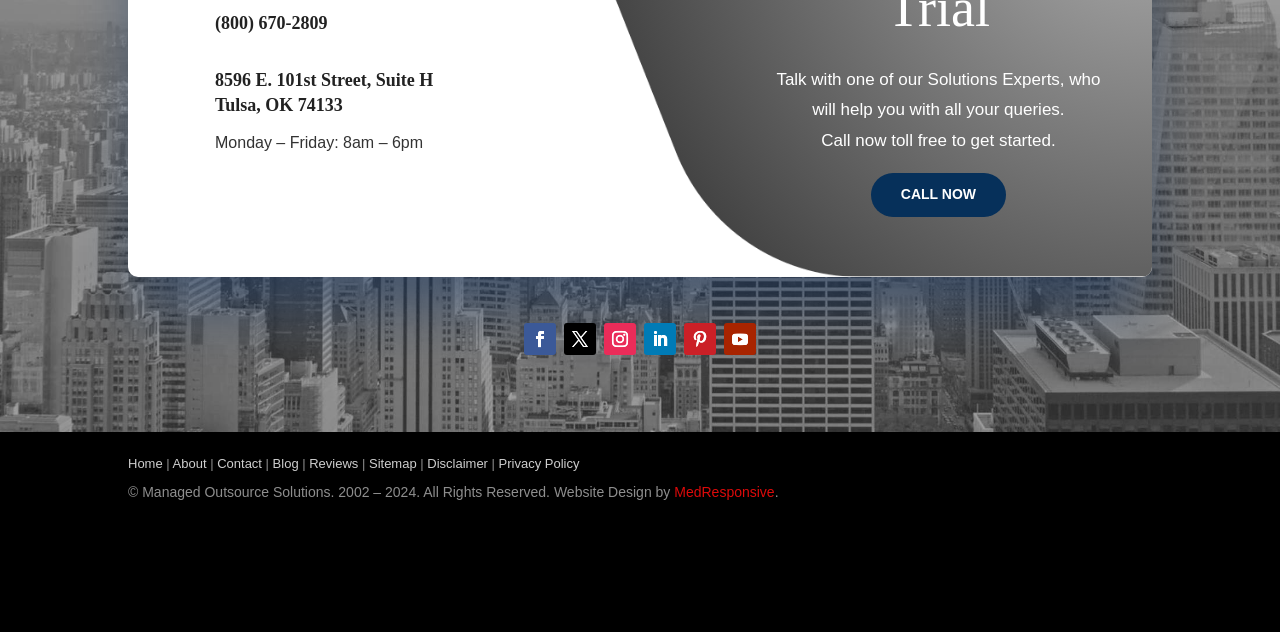Please give a short response to the question using one word or a phrase:
What is the name of the company that designed the website?

MedResponsive